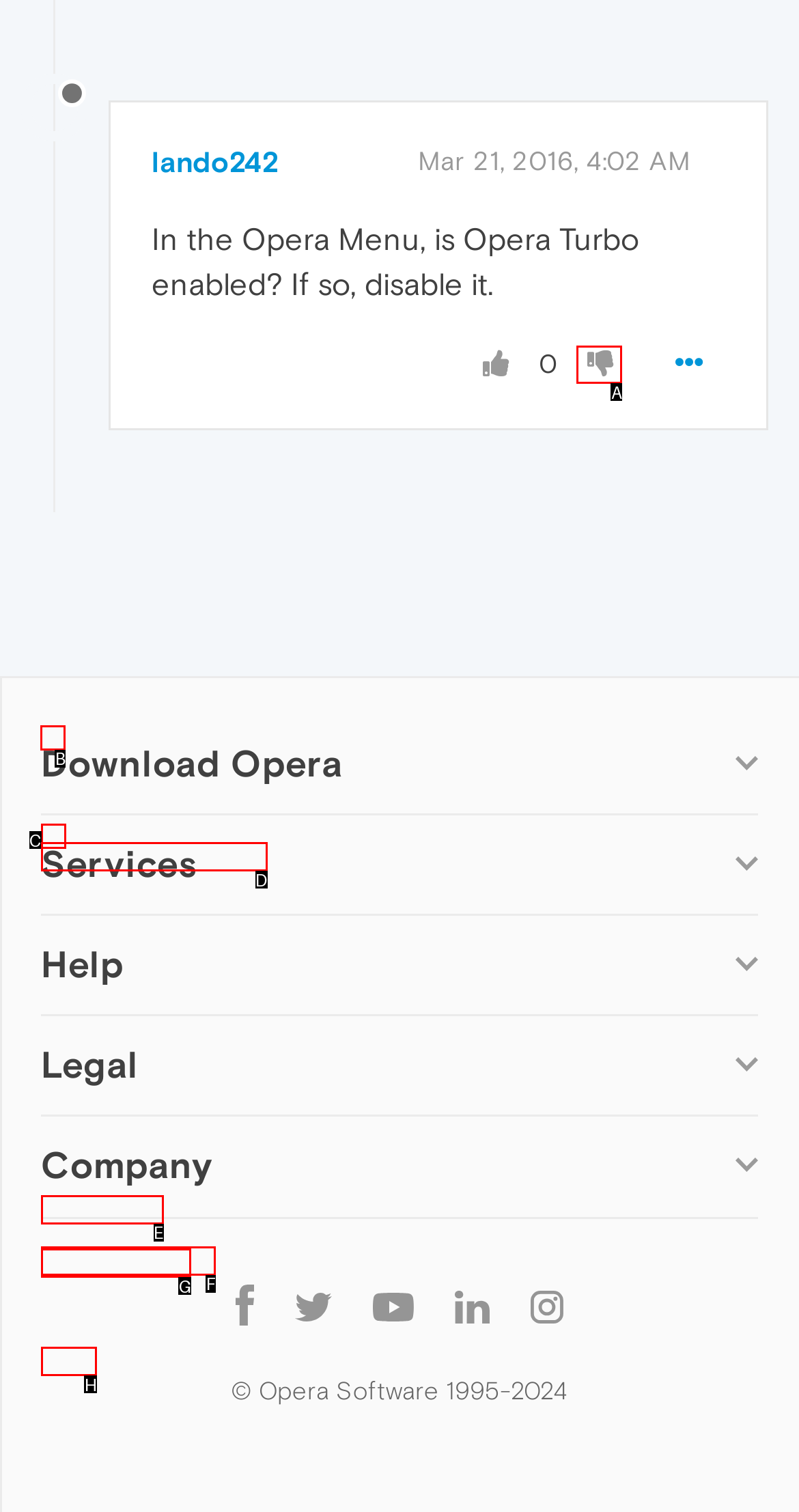Tell me which one HTML element I should click to complete the following task: Click the 'Download Opera' checkbox Answer with the option's letter from the given choices directly.

B